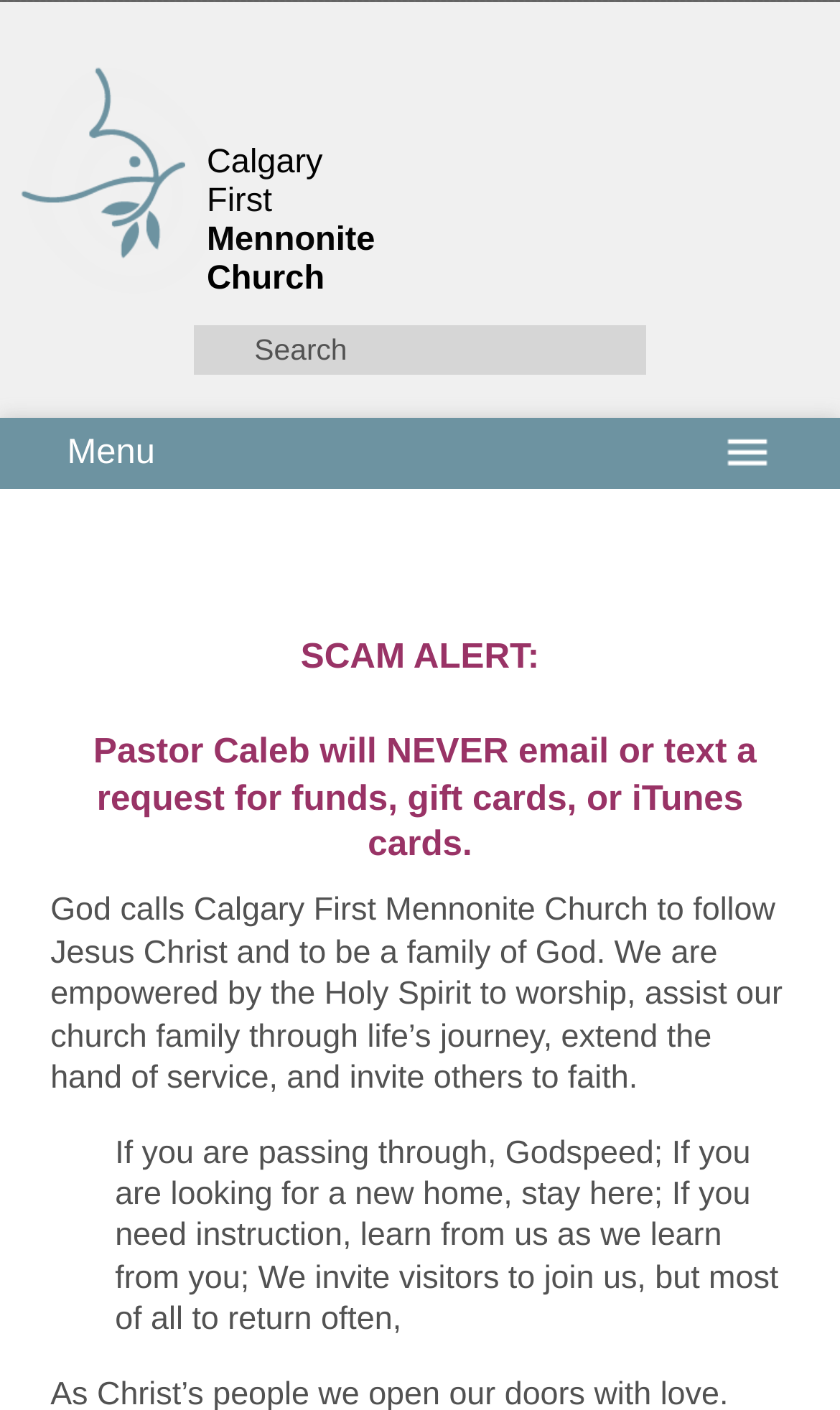Respond to the following question with a brief word or phrase:
What is the mission of the church?

To follow Jesus Christ